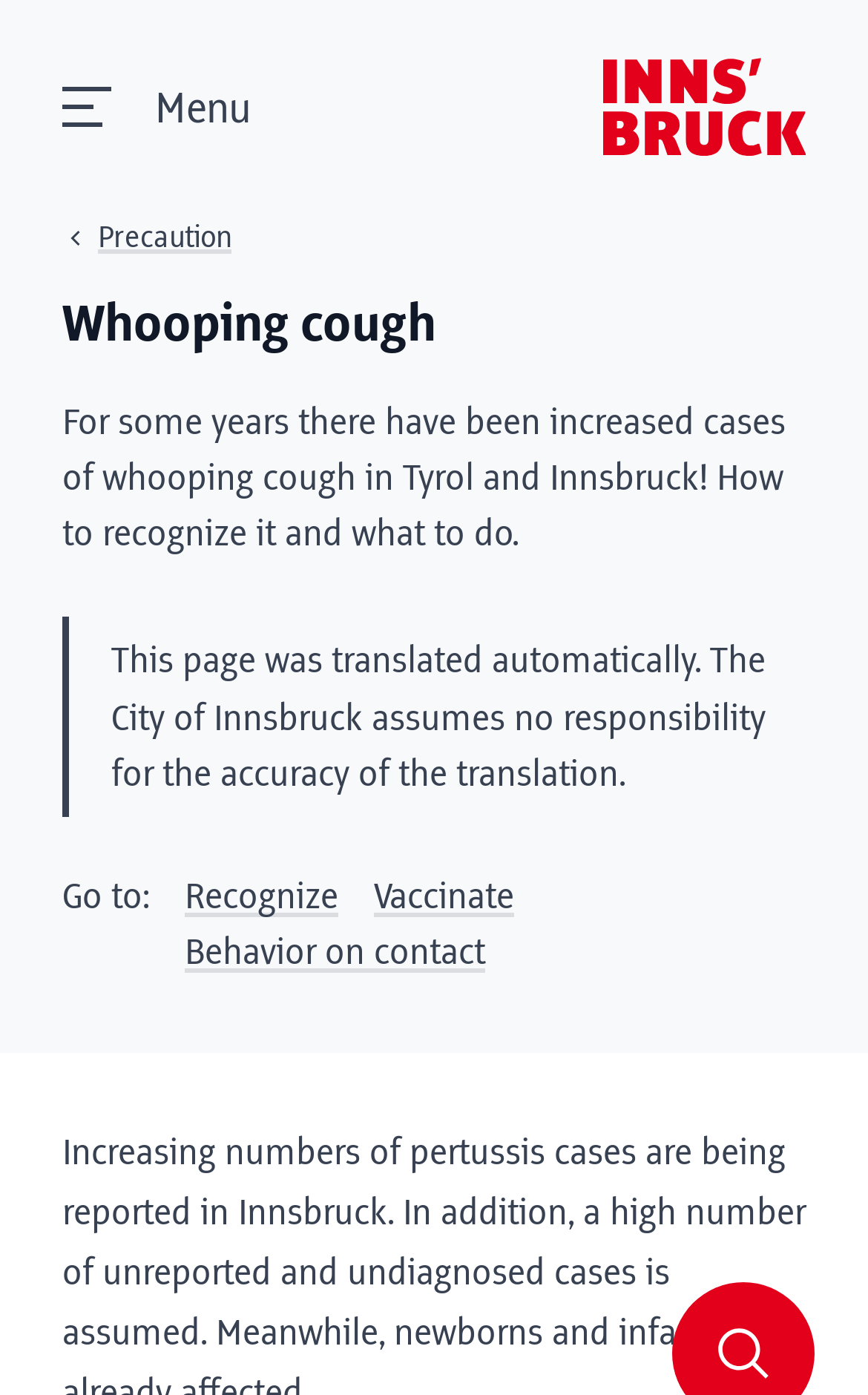What is the city associated with the webpage?
Look at the image and answer the question with a single word or phrase.

Innsbruck